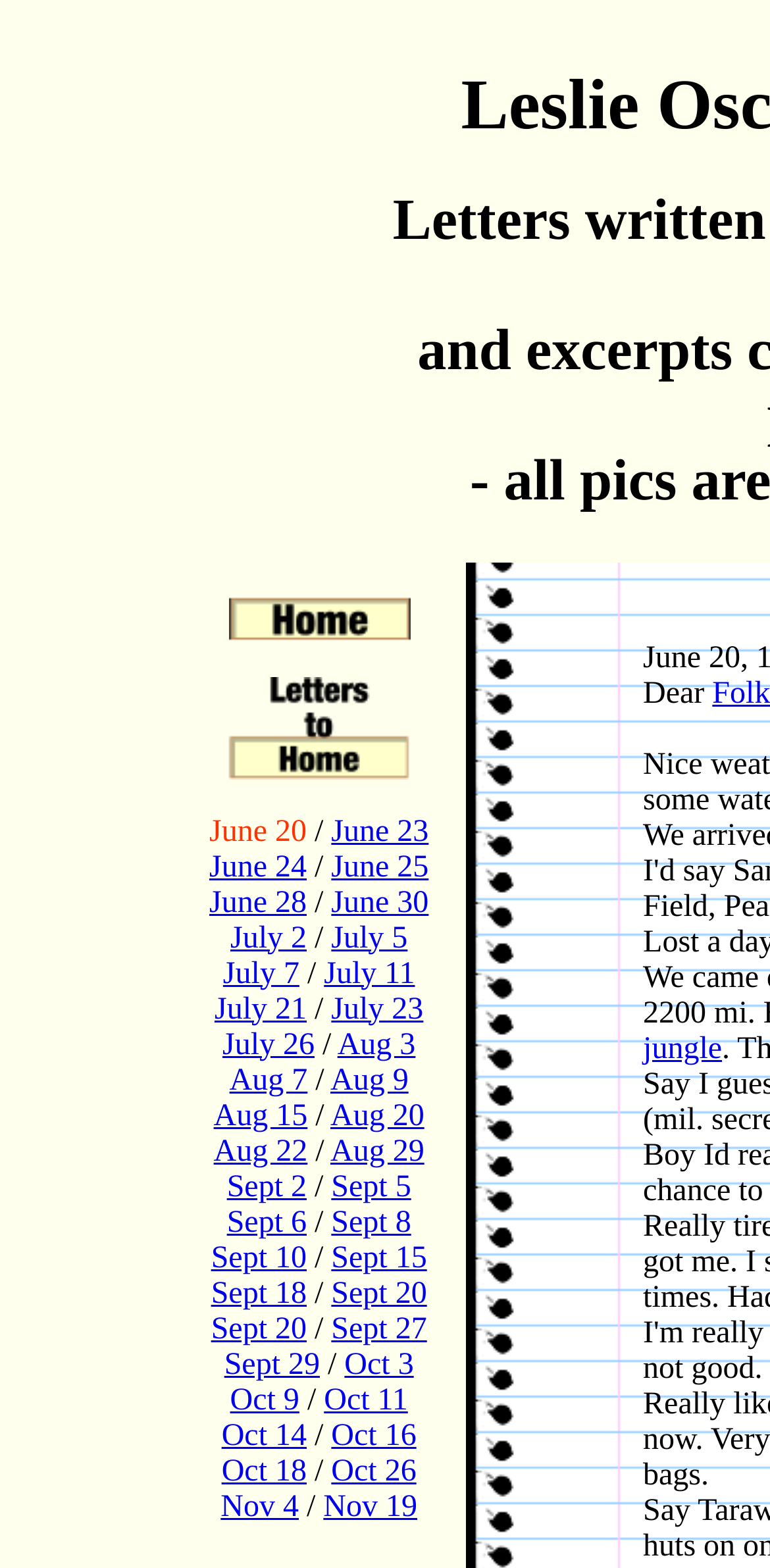Use a single word or phrase to answer the question:
What is the date range of the letters?

June 20 to Oct 9